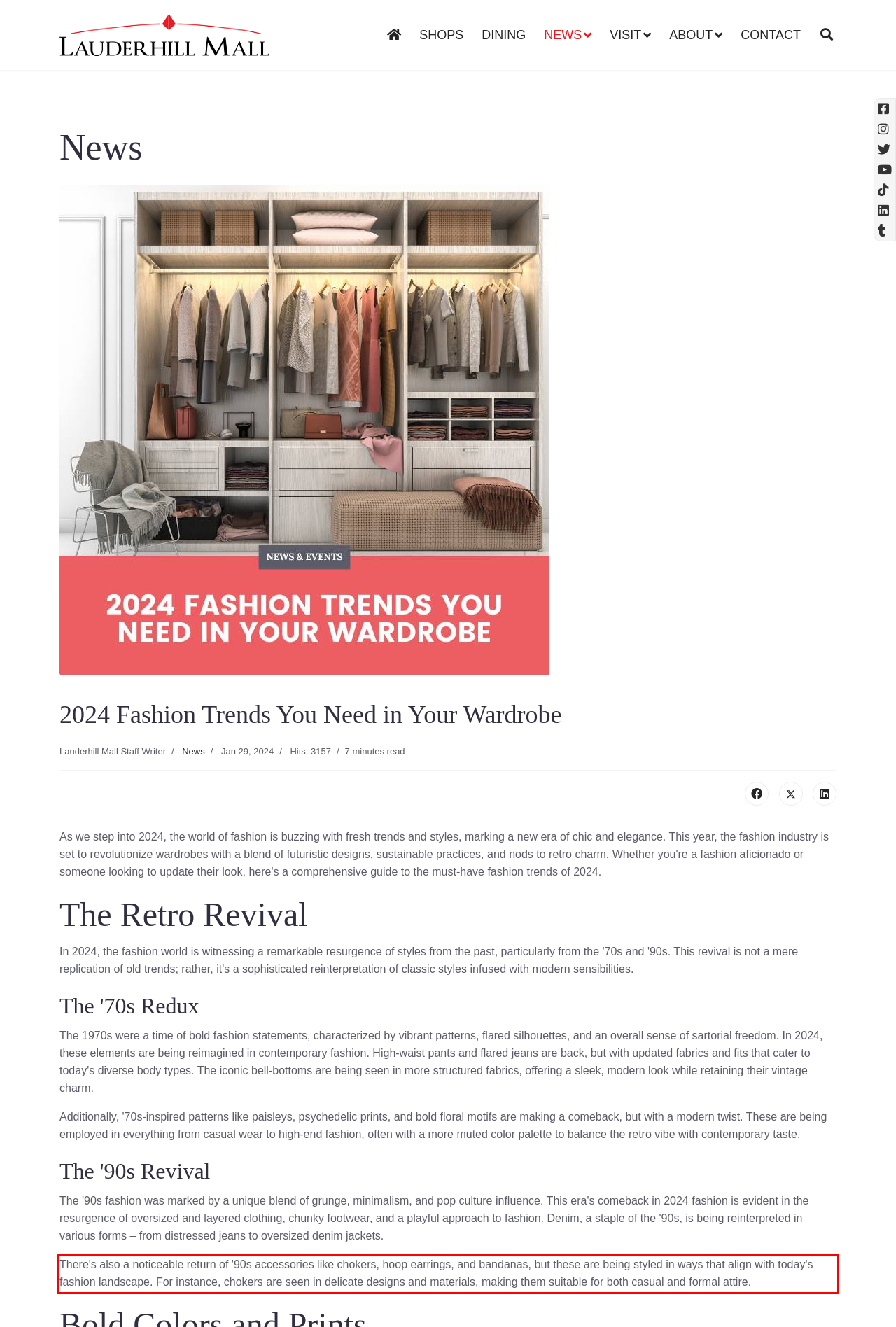Please perform OCR on the text content within the red bounding box that is highlighted in the provided webpage screenshot.

There's also a noticeable return of '90s accessories like chokers, hoop earrings, and bandanas, but these are being styled in ways that align with today's fashion landscape. For instance, chokers are seen in delicate designs and materials, making them suitable for both casual and formal attire.